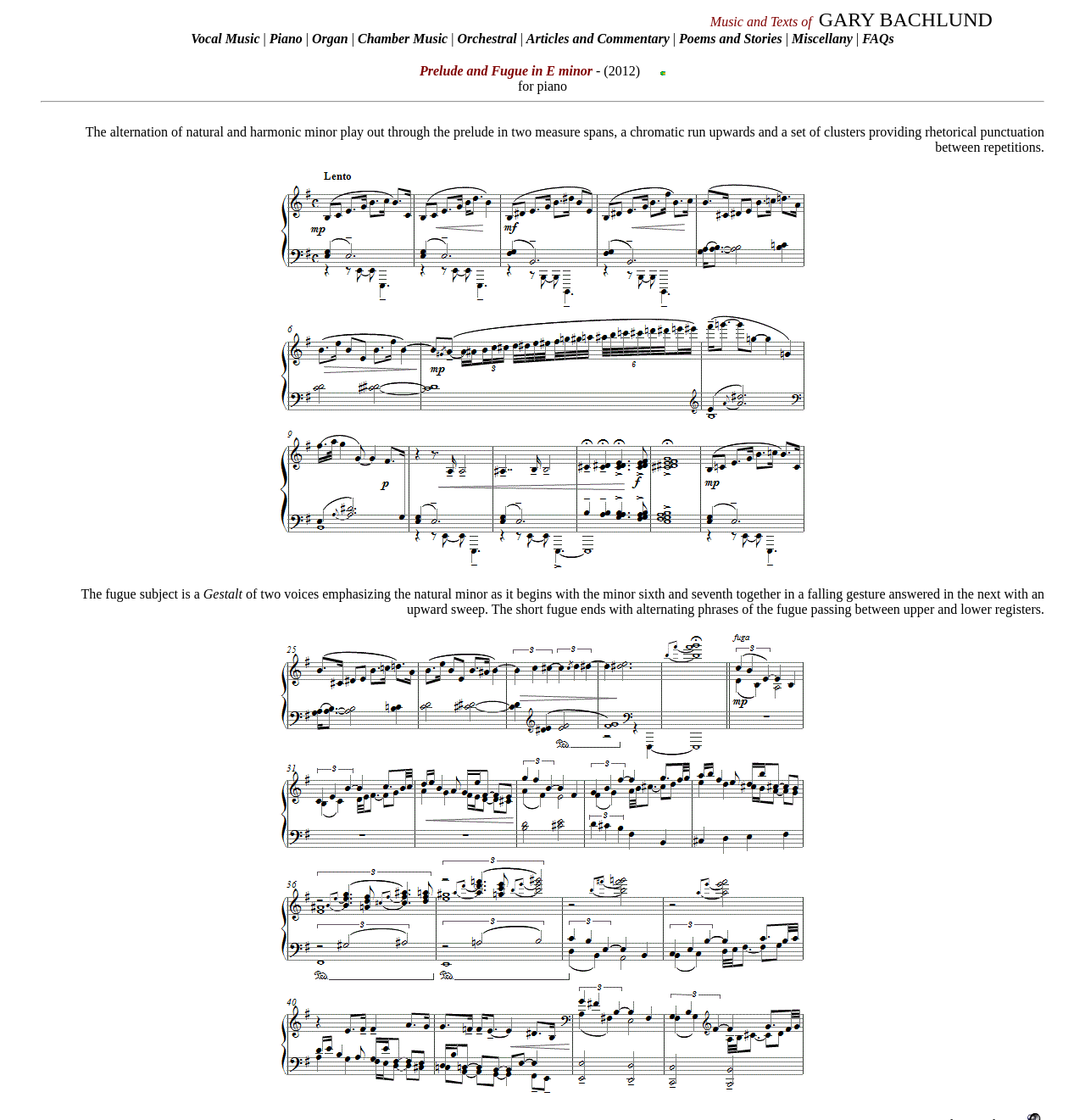Describe all significant elements and features of the webpage.

The webpage is about a musical composition, "Prelude and Fugue in E minor" for piano, created in 2012. At the top, there is a navigation menu with links to various categories, including "Vocal Music", "Piano", "Organ", "Chamber Music", "Orchestral", "Articles and Commentary", "Poems and Stories", "Miscellany", and "FAQs". 

Below the navigation menu, the title "Prelude and Fugue in E minor" is displayed, followed by a small image. The subtitle "for piano" is placed to the left of the image. 

A horizontal separator line divides the top section from the main content. The main content starts with a paragraph describing the prelude, explaining how the natural and harmonic minor keys are used in two-measure spans, with chromatic runs and clusters providing punctuation. 

To the right of this paragraph, there is a large image that takes up most of the width of the page. 

Below the image, there is another paragraph describing the fugue, explaining how the subject is a Gestalt of two voices emphasizing the natural minor key. The fugue ends with alternating phrases passing between upper and lower registers. 

Finally, there is another large image at the bottom of the page, similar to the one above the fugue description.